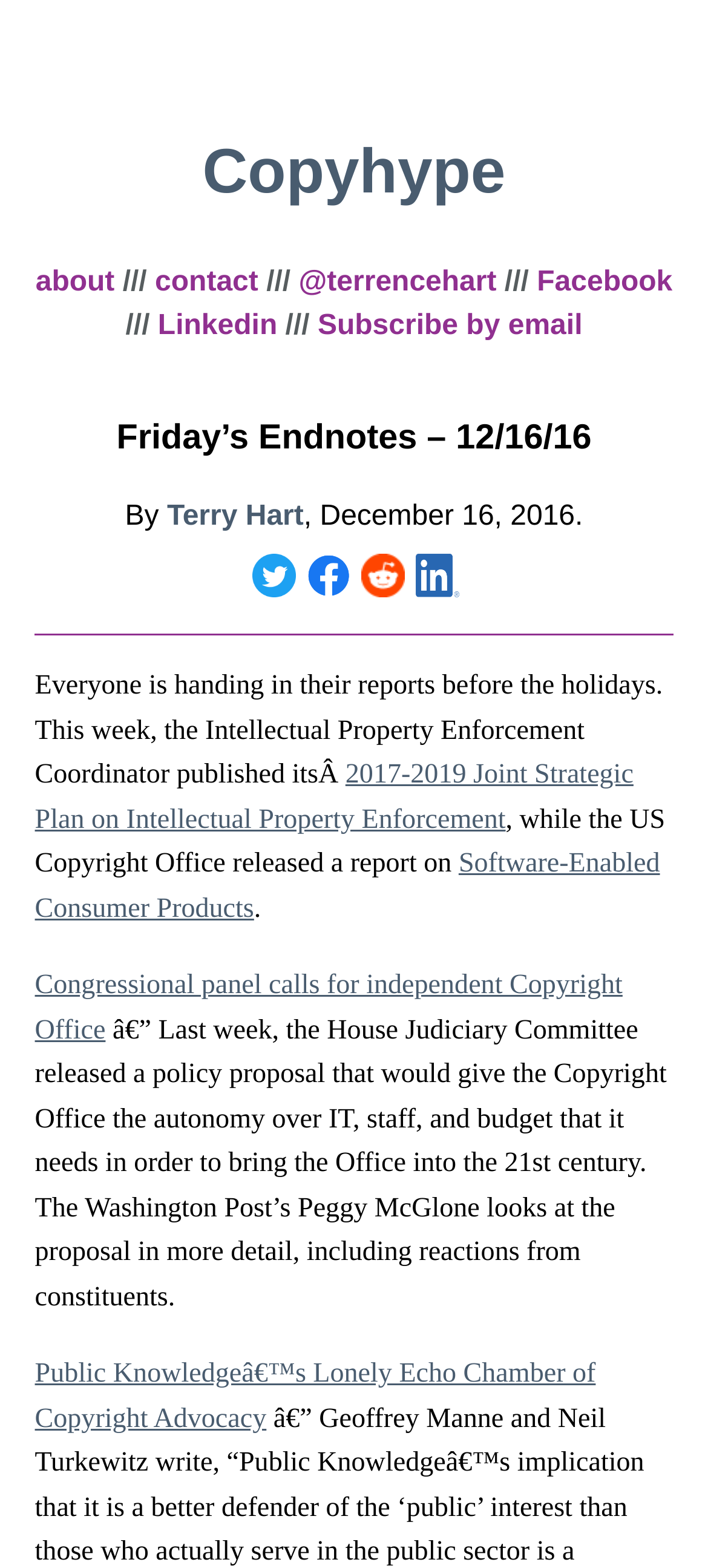Given the content of the image, can you provide a detailed answer to the question?
What is the name of the policy proposal mentioned on the webpage?

I found this information by reading the text in the main content section of the webpage, which mentions the policy proposal released by the House Judiciary Committee.